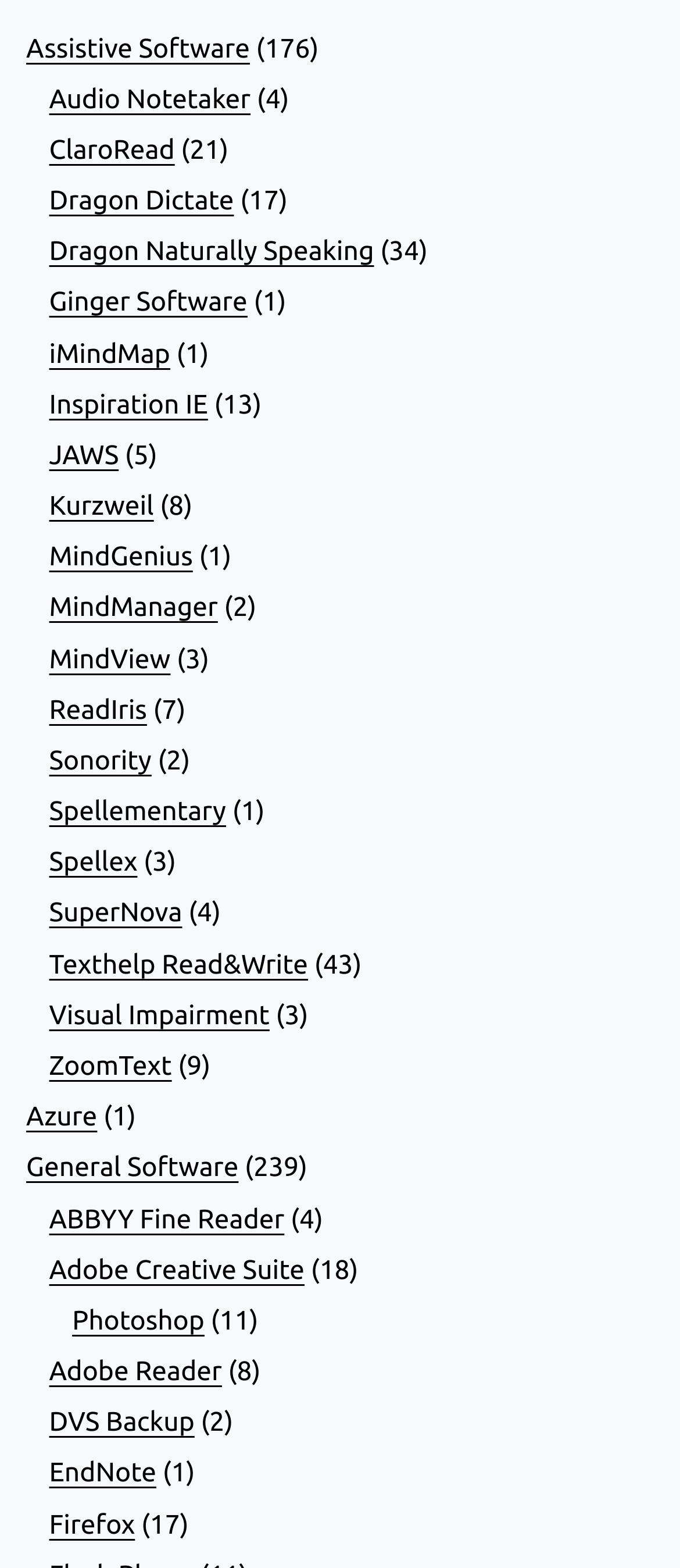Please find the bounding box coordinates of the section that needs to be clicked to achieve this instruction: "Open Adobe Creative Suite".

[0.072, 0.8, 0.448, 0.819]